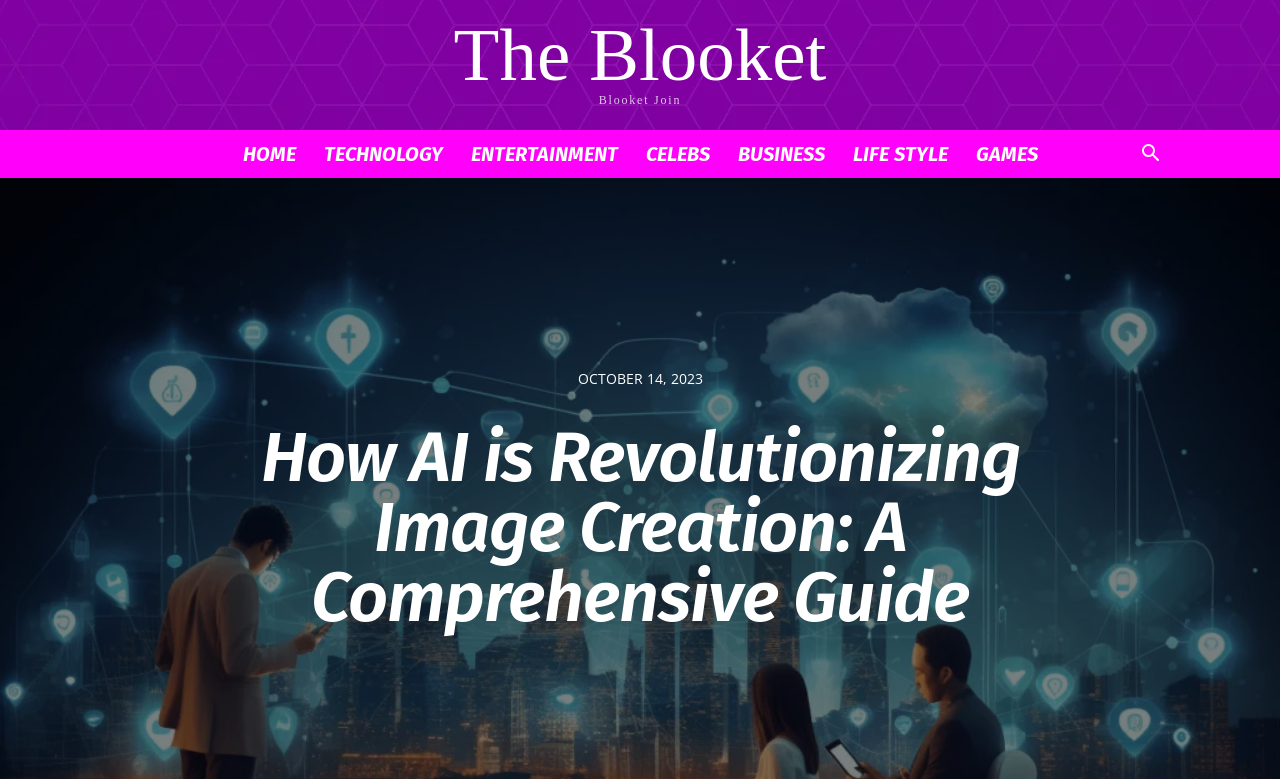Kindly determine the bounding box coordinates for the area that needs to be clicked to execute this instruction: "search for something".

[0.88, 0.187, 0.917, 0.212]